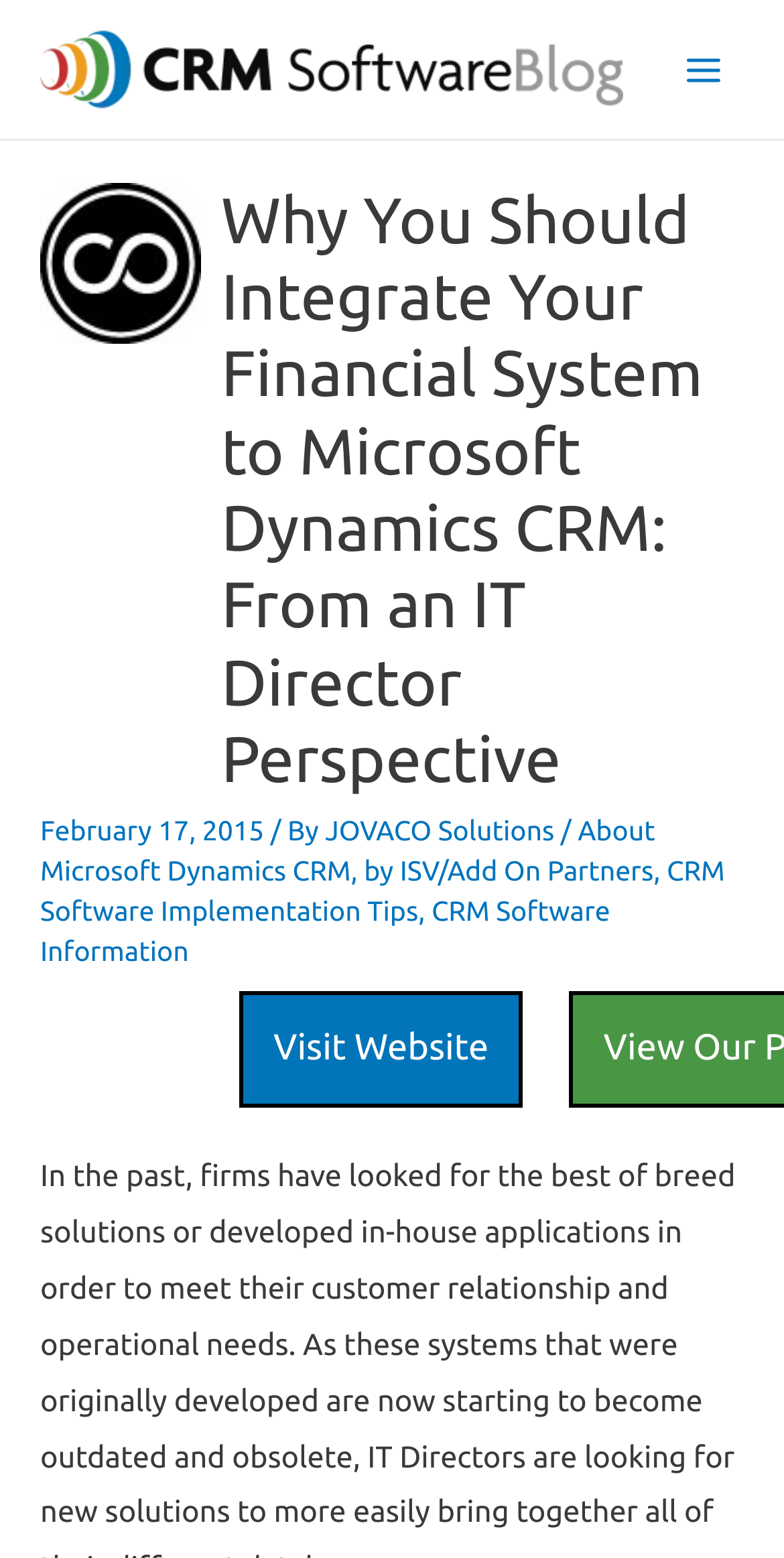Identify the bounding box coordinates for the UI element described as: "by ISV/Add On Partners". The coordinates should be provided as four floats between 0 and 1: [left, top, right, bottom].

[0.464, 0.548, 0.834, 0.569]